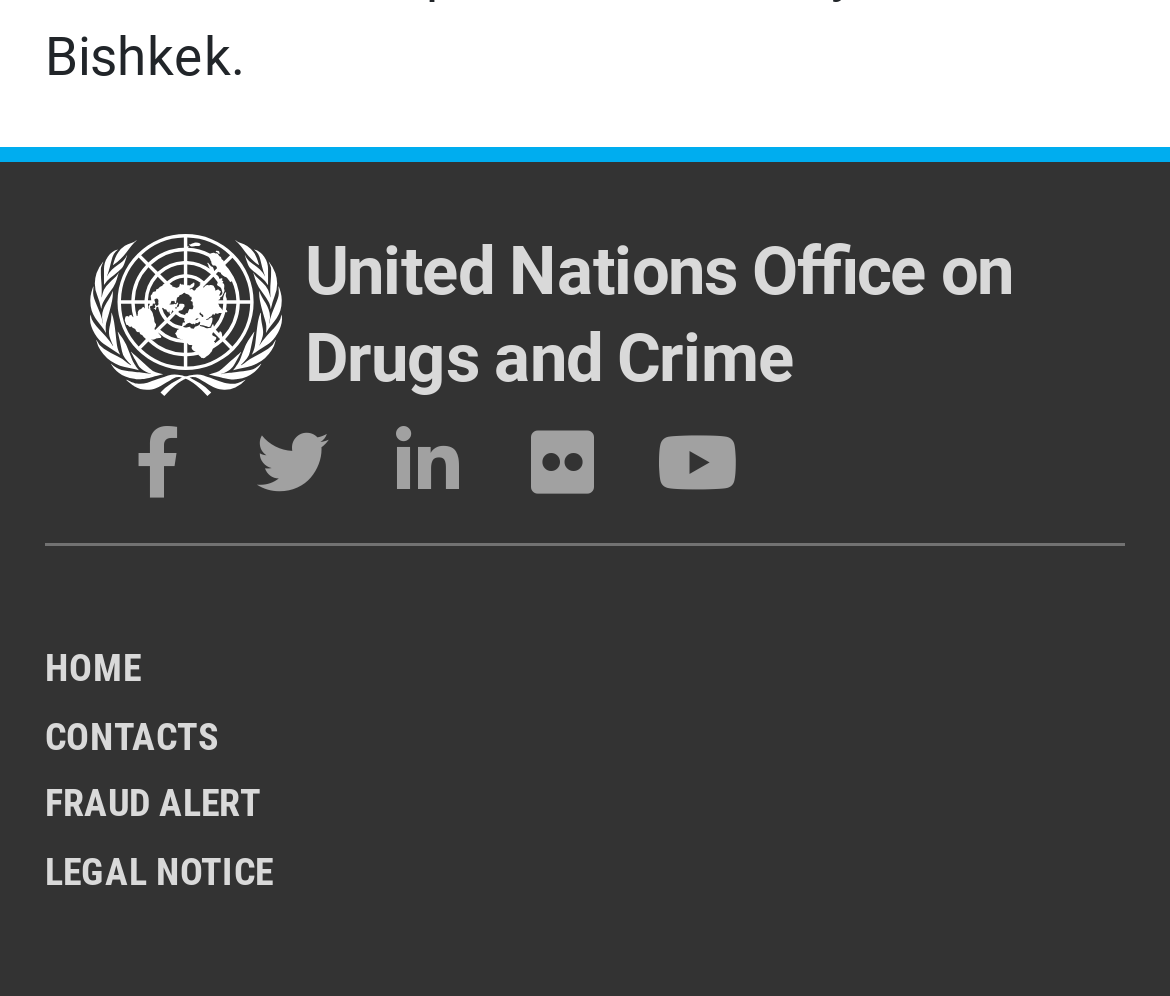How many main sections are present in the menu?
Refer to the image and give a detailed response to the question.

The main sections in the menu can be identified by looking at the link elements with IDs 680 to 683, which have distinct text labels. There are 4 such sections, namely 'HOME', 'CONTACTS', 'FRAUD ALERT', and 'LEGAL NOTICE'.